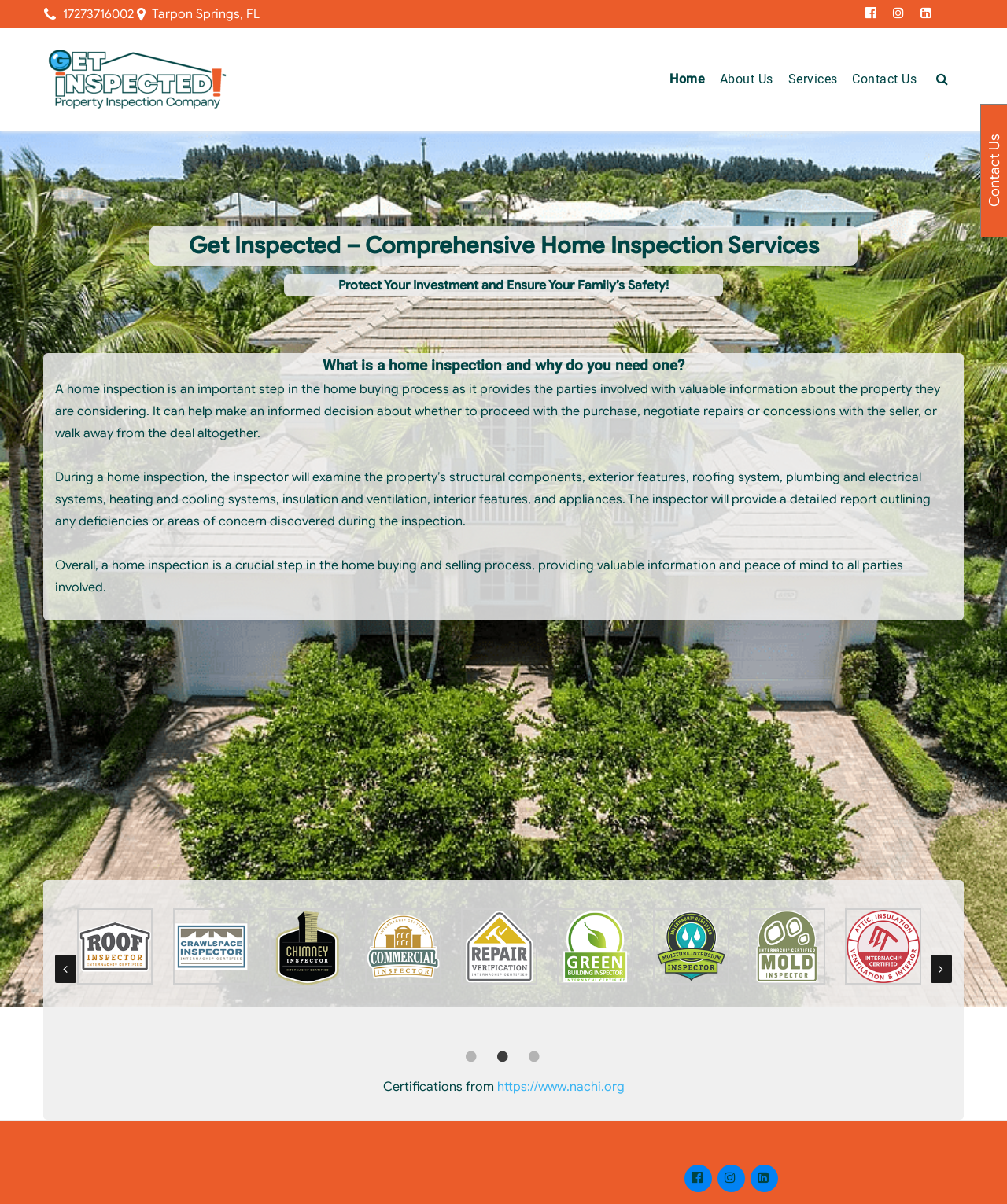Reply to the question with a brief word or phrase: What is the phone number displayed on the top left?

17273716002